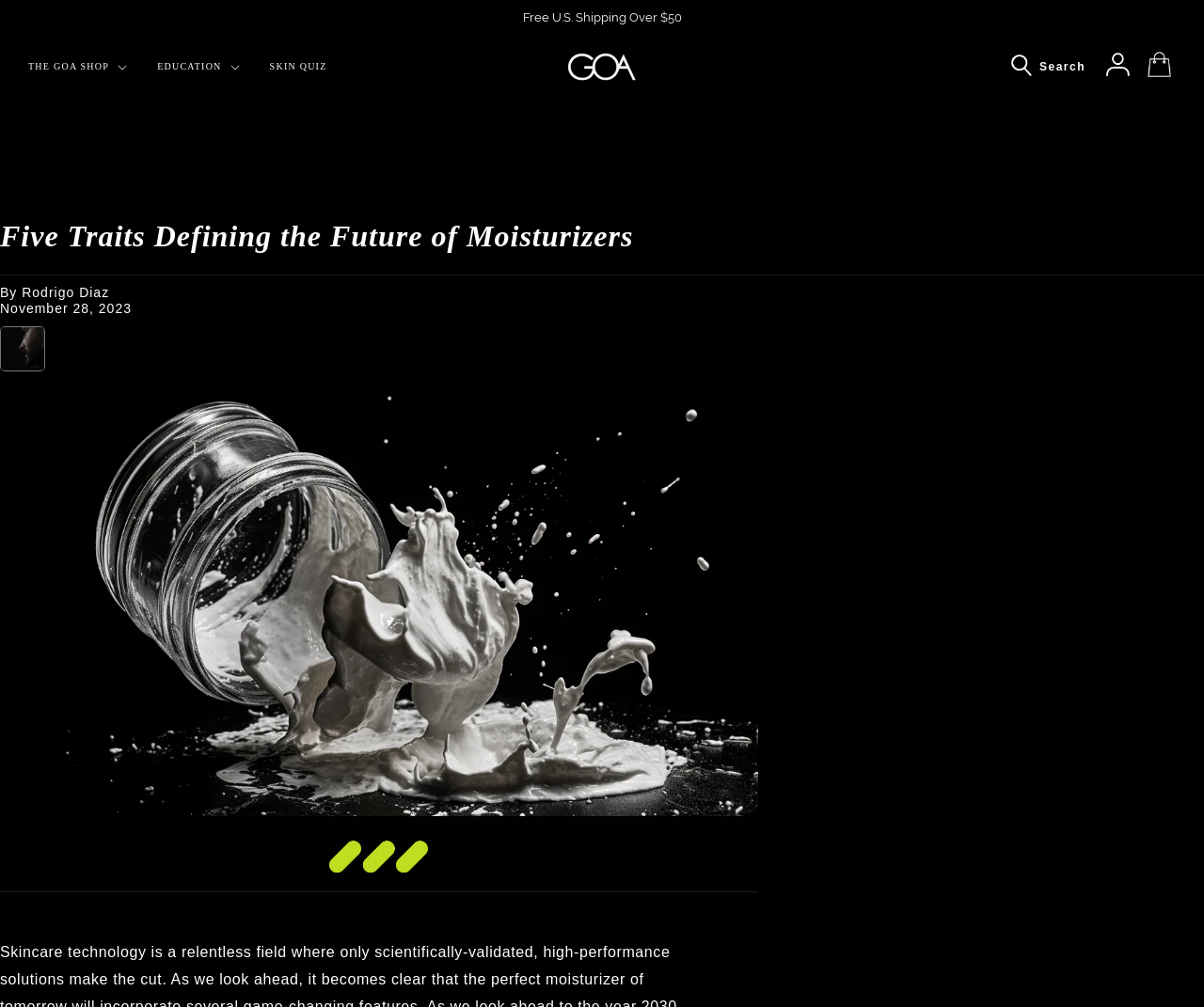Pinpoint the bounding box coordinates of the clickable area needed to execute the instruction: "Click on 'Free U.S. Shipping Over $50'". The coordinates should be specified as four float numbers between 0 and 1, i.e., [left, top, right, bottom].

[0.07, 0.0, 0.93, 0.035]